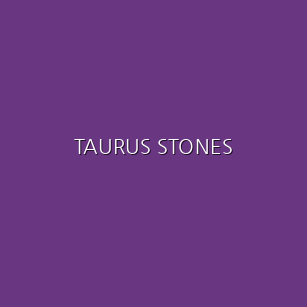What is the focus of the collection?
Answer the question with a single word or phrase by looking at the picture.

unique properties and benefits